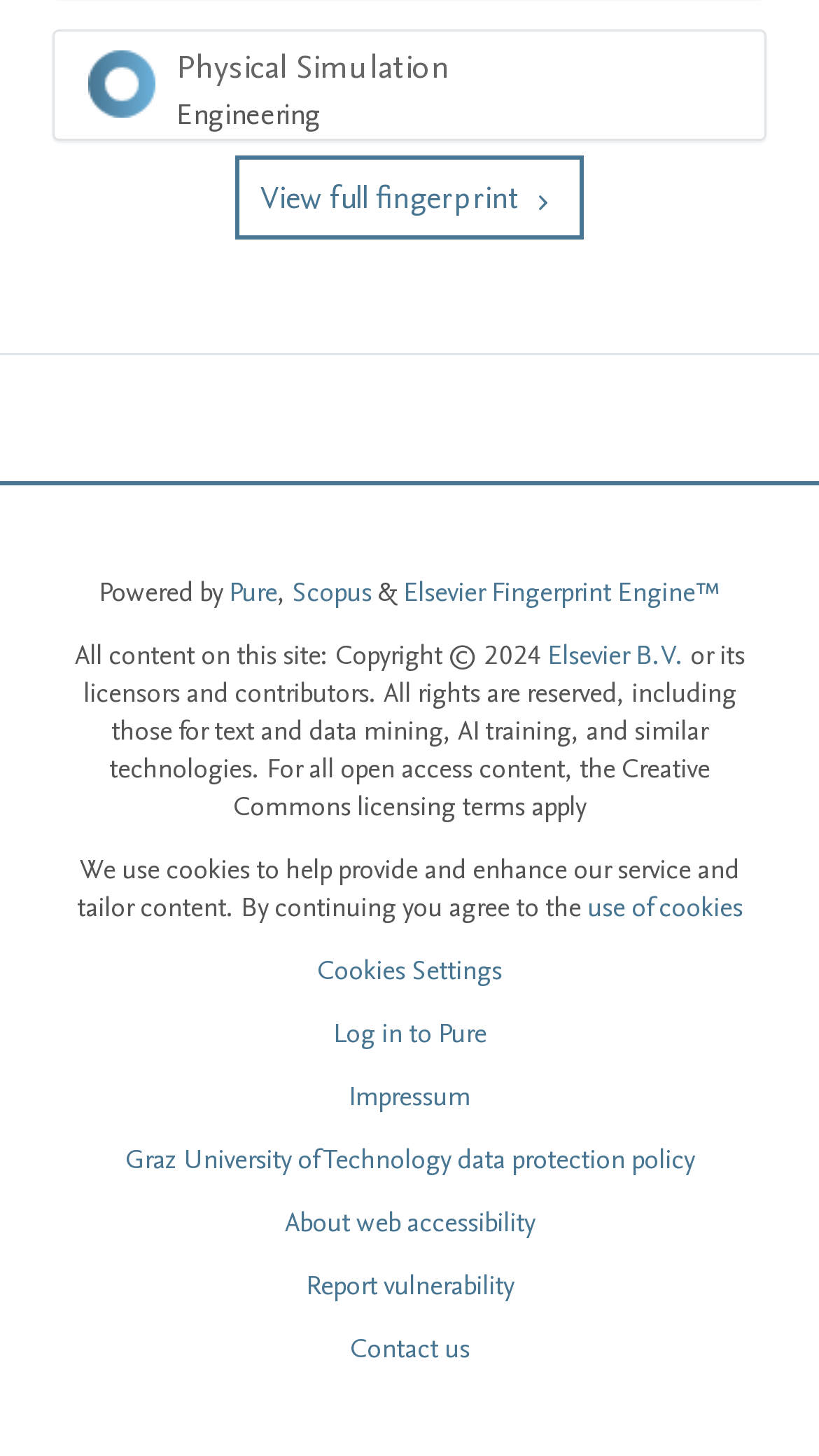Please determine the bounding box coordinates for the element that should be clicked to follow these instructions: "View full fingerprint".

[0.287, 0.107, 0.713, 0.165]